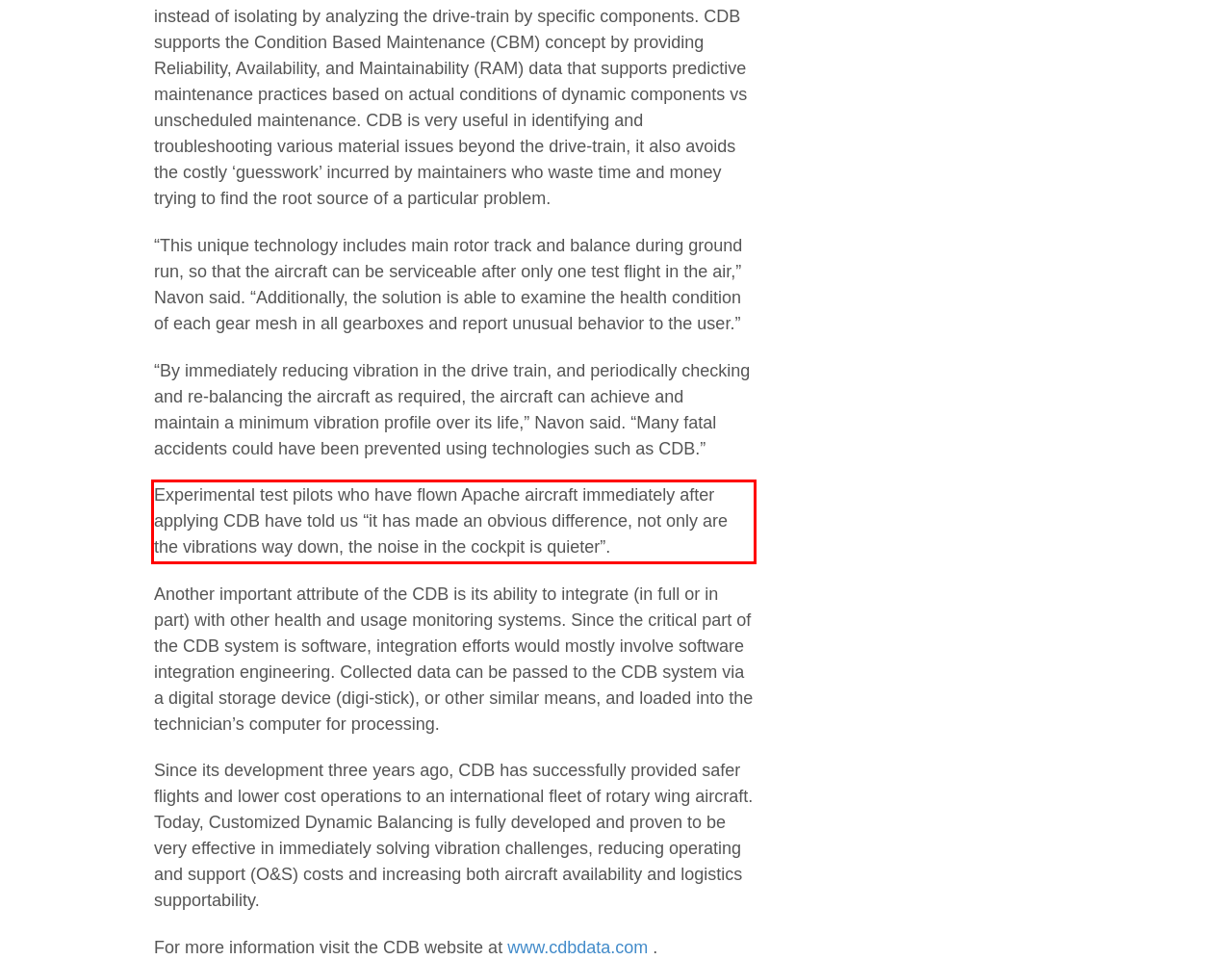With the provided screenshot of a webpage, locate the red bounding box and perform OCR to extract the text content inside it.

Experimental test pilots who have flown Apache aircraft immediately after applying CDB have told us “it has made an obvious difference, not only are the vibrations way down, the noise in the cockpit is quieter”.